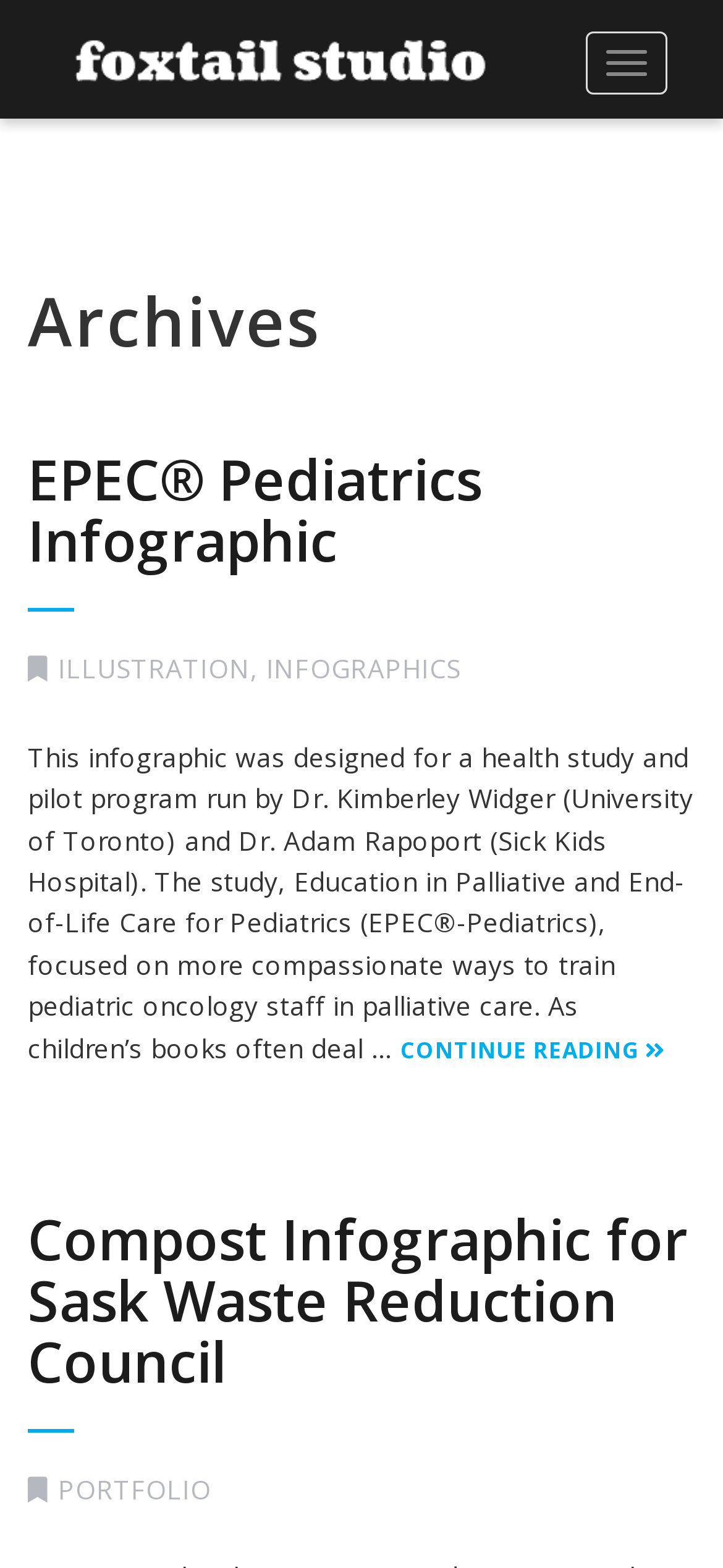By analyzing the image, answer the following question with a detailed response: What is the topic of the infographic?

The topic of the infographic can be inferred from the heading 'EPEC Pediatrics Infographic' and the description of the infographic, which mentions a health study and pilot program run by Dr. Kimberley Widger and Dr. Adam Rapoport.